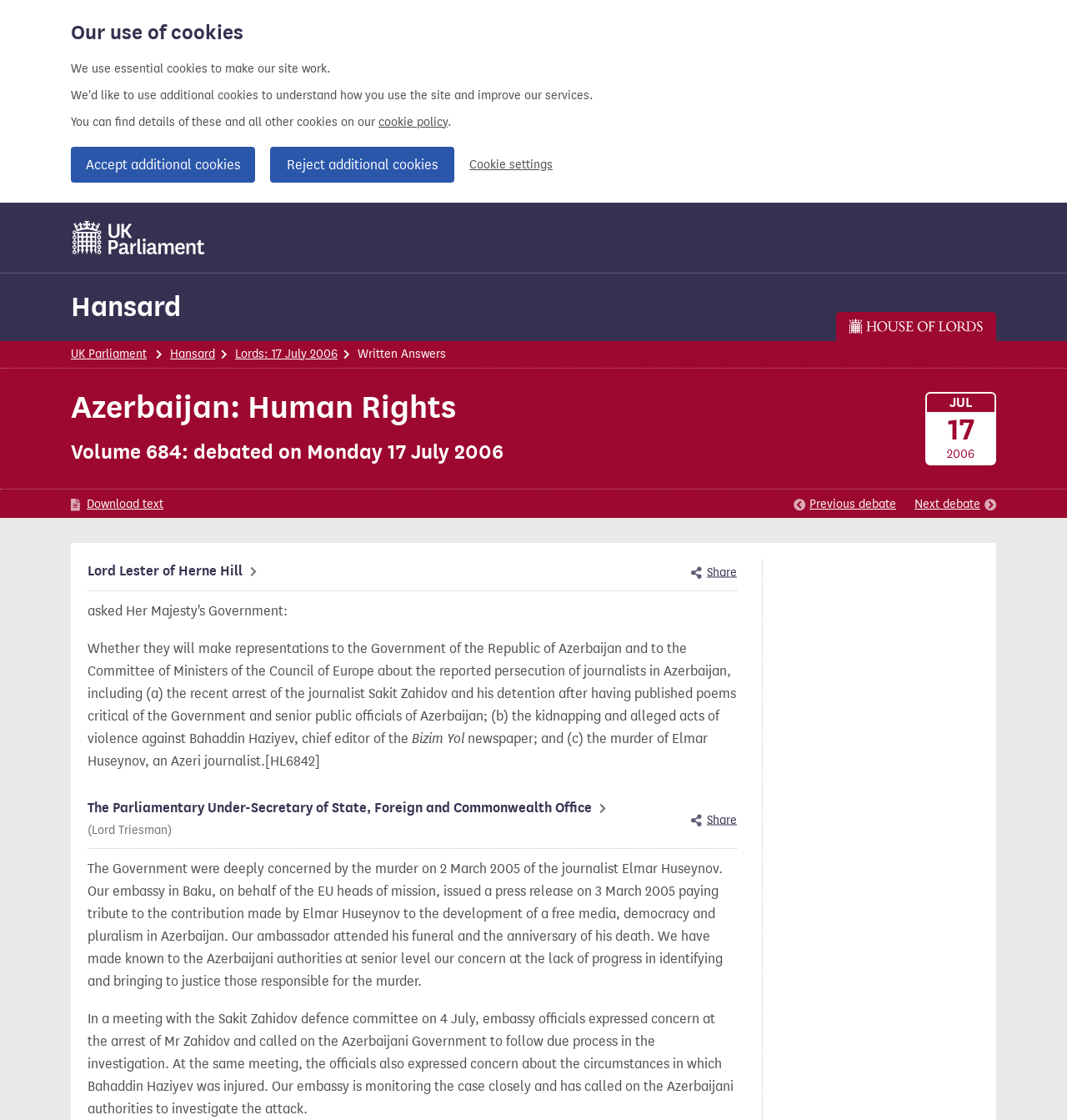Determine the bounding box coordinates of the clickable region to carry out the instruction: "View previous debate".

[0.744, 0.442, 0.84, 0.459]